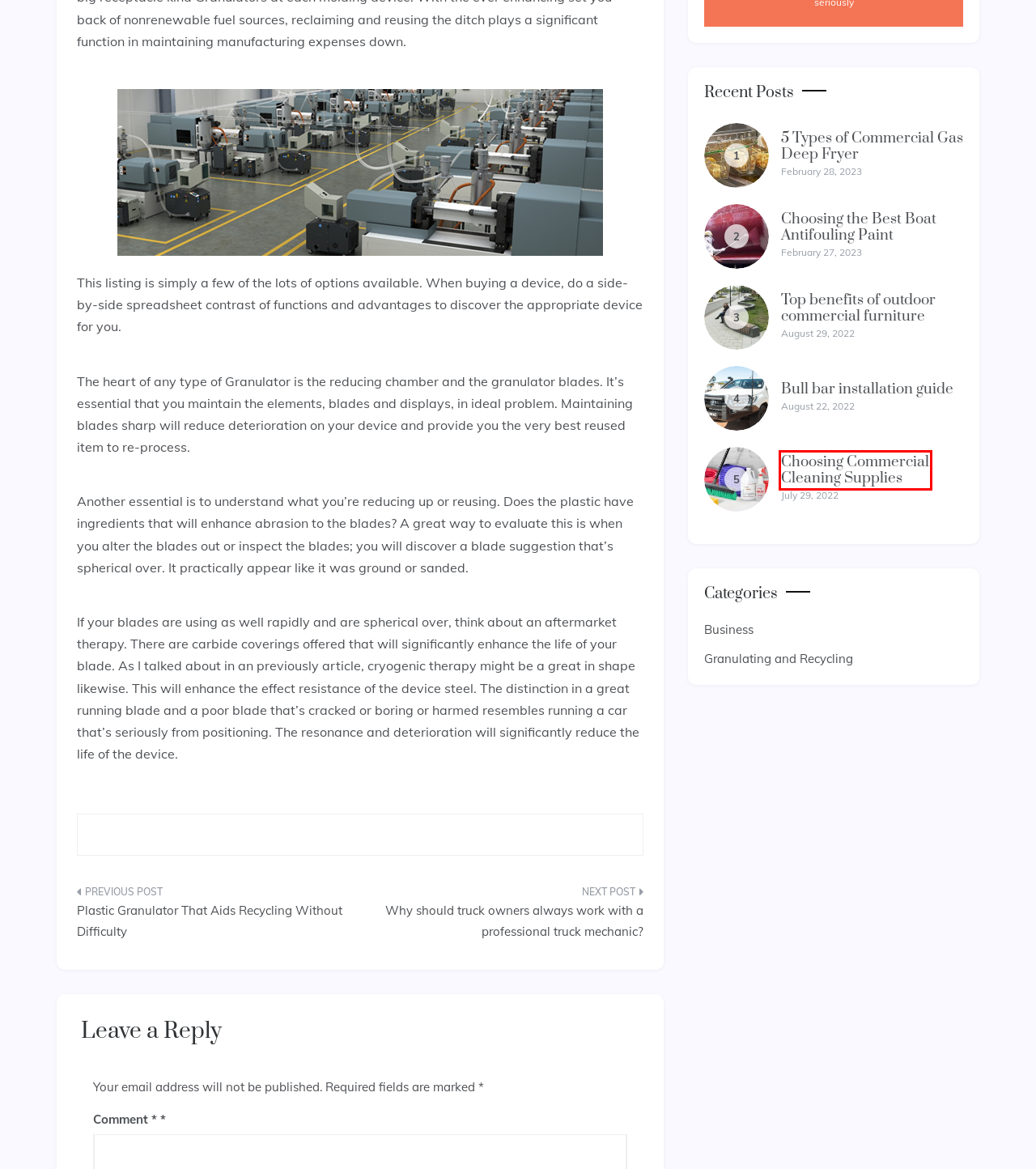Inspect the provided webpage screenshot, concentrating on the element within the red bounding box. Select the description that best represents the new webpage after you click the highlighted element. Here are the candidates:
A. Choosing Commercial Cleaning Supplies - Gram Destruction
B. Top benefits of outdoor commercial furniture - Gram Destruction
C. Choosing the Best Boat Antifouling Paint - Gram Destruction
D. Bull bar installation guide - Gram Destruction
E. Plastic Granulator That Aids Recycling Without Difficulty - Gram Destruction
F. Why should truck owners always work with a professional truck mechanic? - Gram Destruction
G. About - Gram Destruction
H. 5 Types of Commercial Gas Deep Fryer - Gram Destruction

A